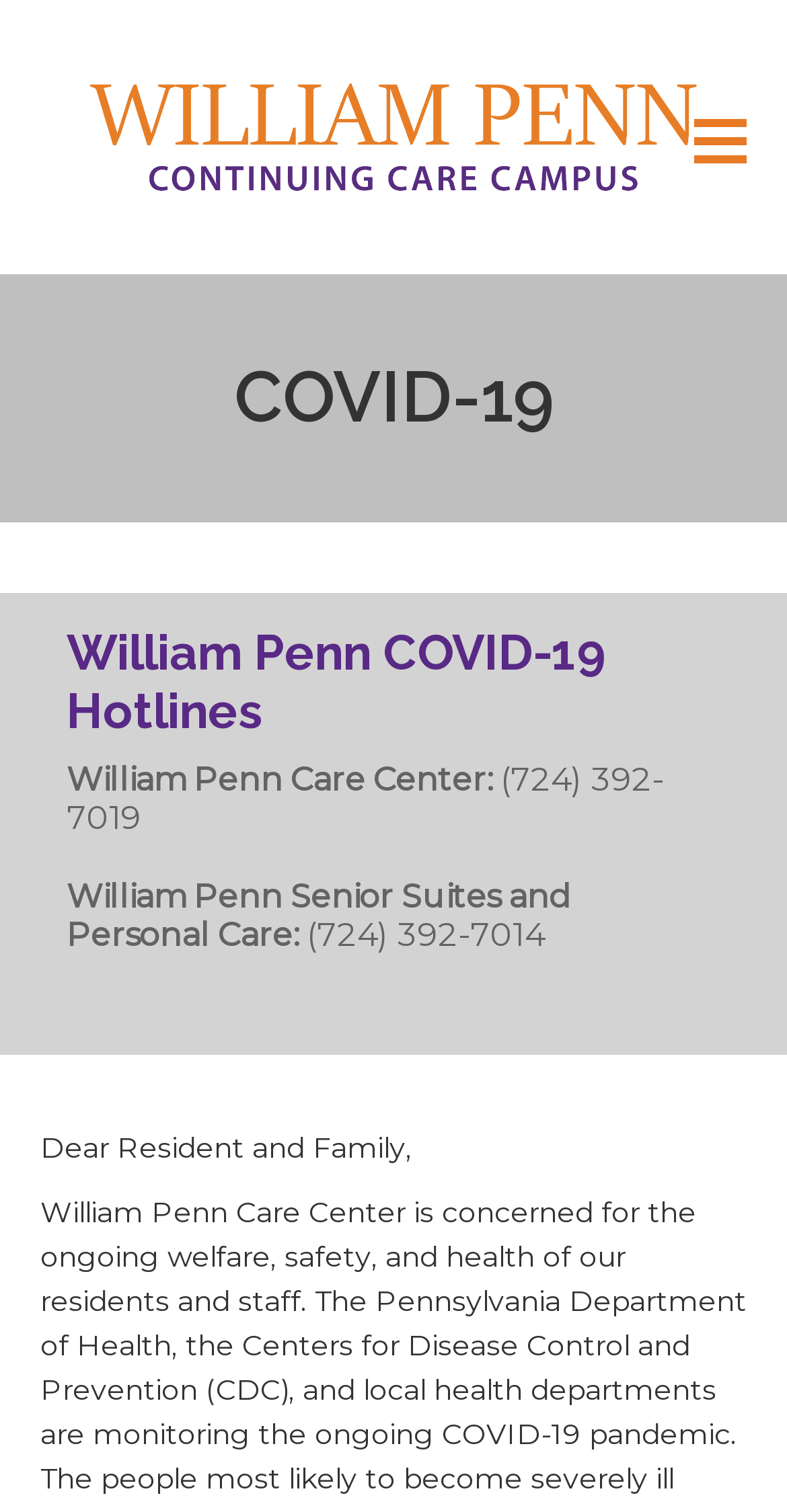How many hotlines are listed on the page?
Utilize the image to construct a detailed and well-explained answer.

I found the answer by counting the number of phone numbers listed on the page. I found two phone numbers: '(724) 392-7019' and '(724) 392-7014', which suggests that there are two hotlines listed on the page.